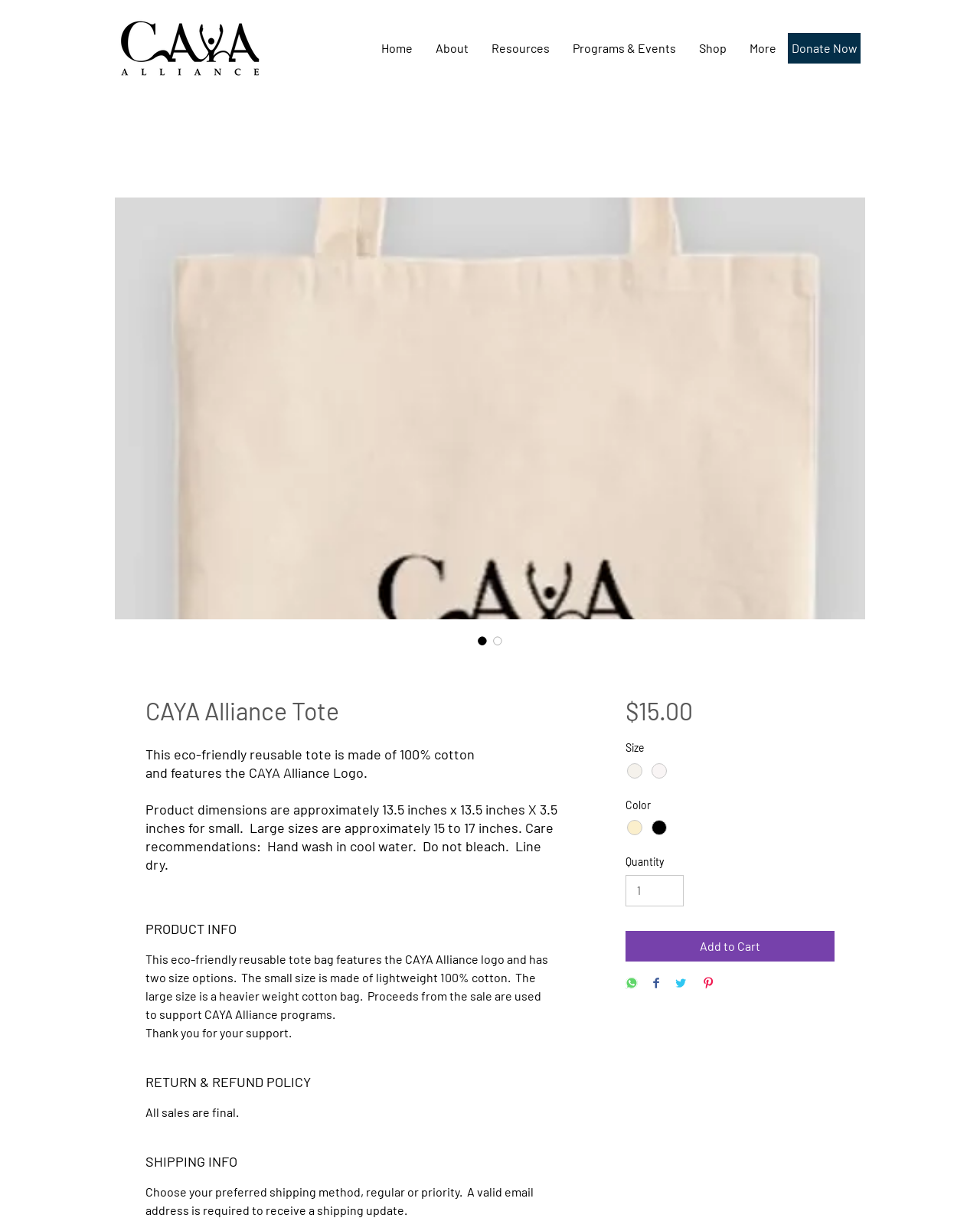Determine the bounding box coordinates of the region that needs to be clicked to achieve the task: "Add to Cart".

[0.638, 0.756, 0.852, 0.781]